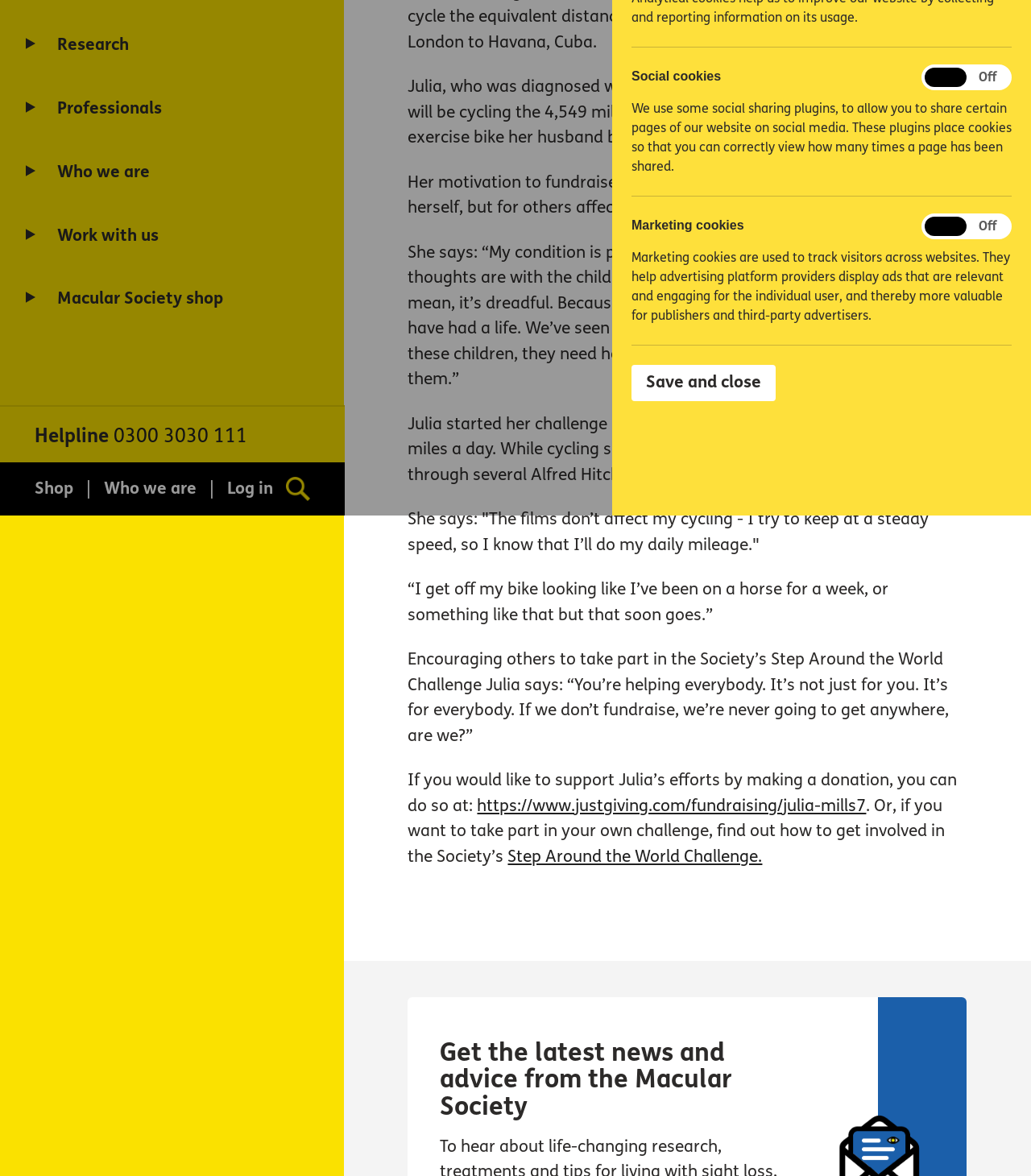From the screenshot, find the bounding box of the UI element matching this description: "Step Around the World Challenge.". Supply the bounding box coordinates in the form [left, top, right, bottom], each a float between 0 and 1.

[0.493, 0.72, 0.739, 0.737]